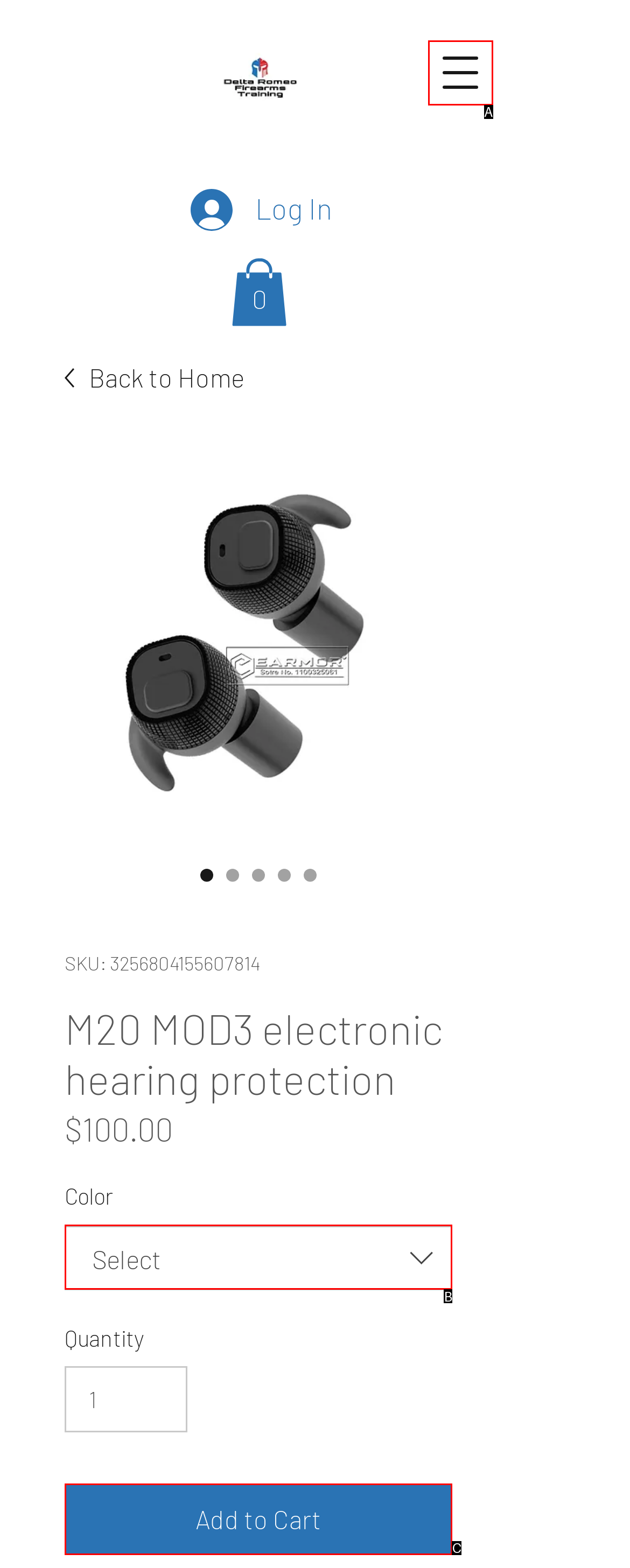Find the option that matches this description: Add to Cart
Provide the matching option's letter directly.

C